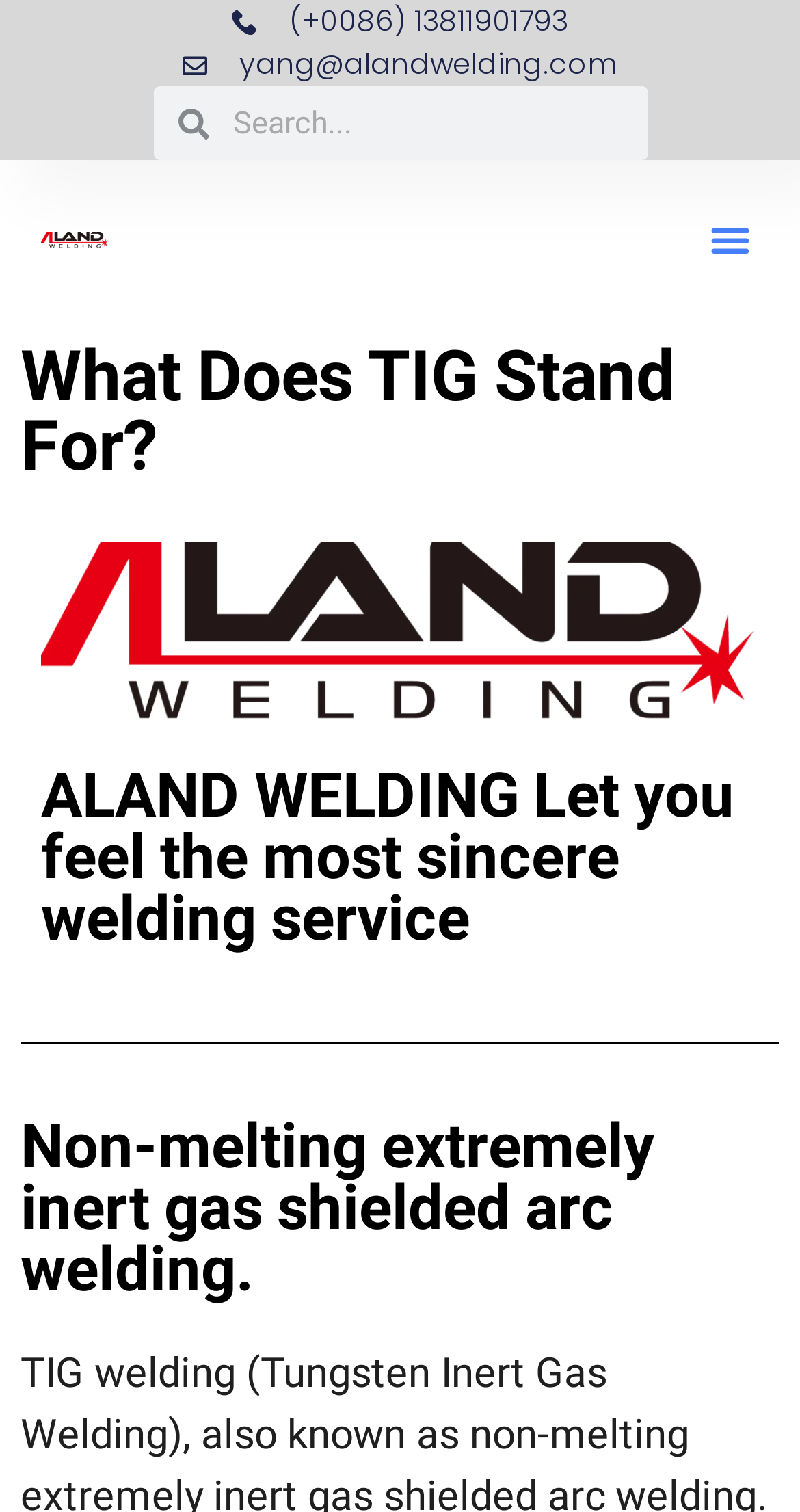Provide your answer to the question using just one word or phrase: Is the menu toggle expanded?

False